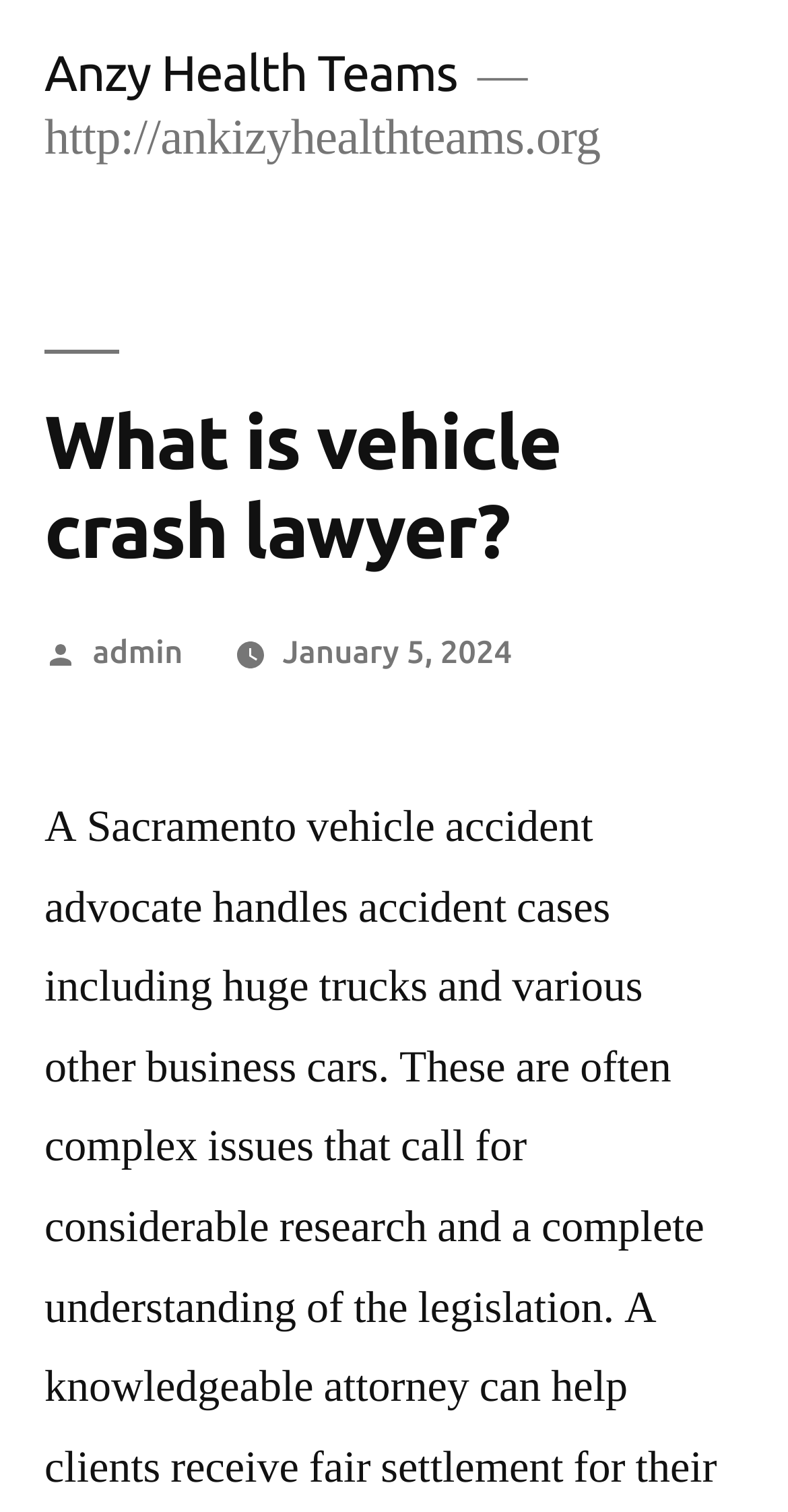Use the information in the screenshot to answer the question comprehensively: Who is the author of the article?

The author of the article can be found by looking at the 'Posted by' section, which is located below the main heading. The text 'Posted by' is followed by a link 'admin', indicating that 'admin' is the author of the article.